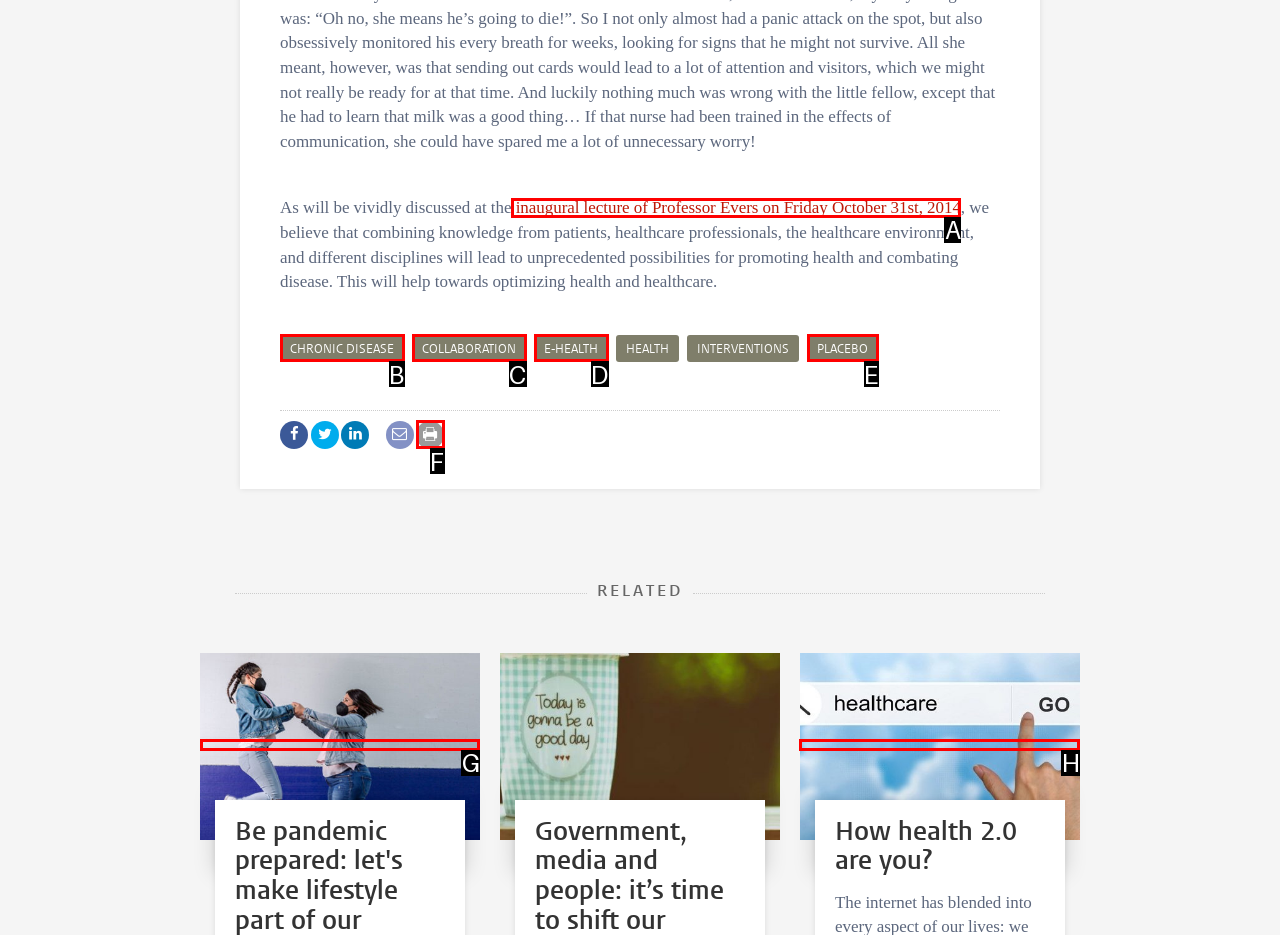To complete the instruction: Explore the topic of CHRONIC DISEASE, which HTML element should be clicked?
Respond with the option's letter from the provided choices.

B